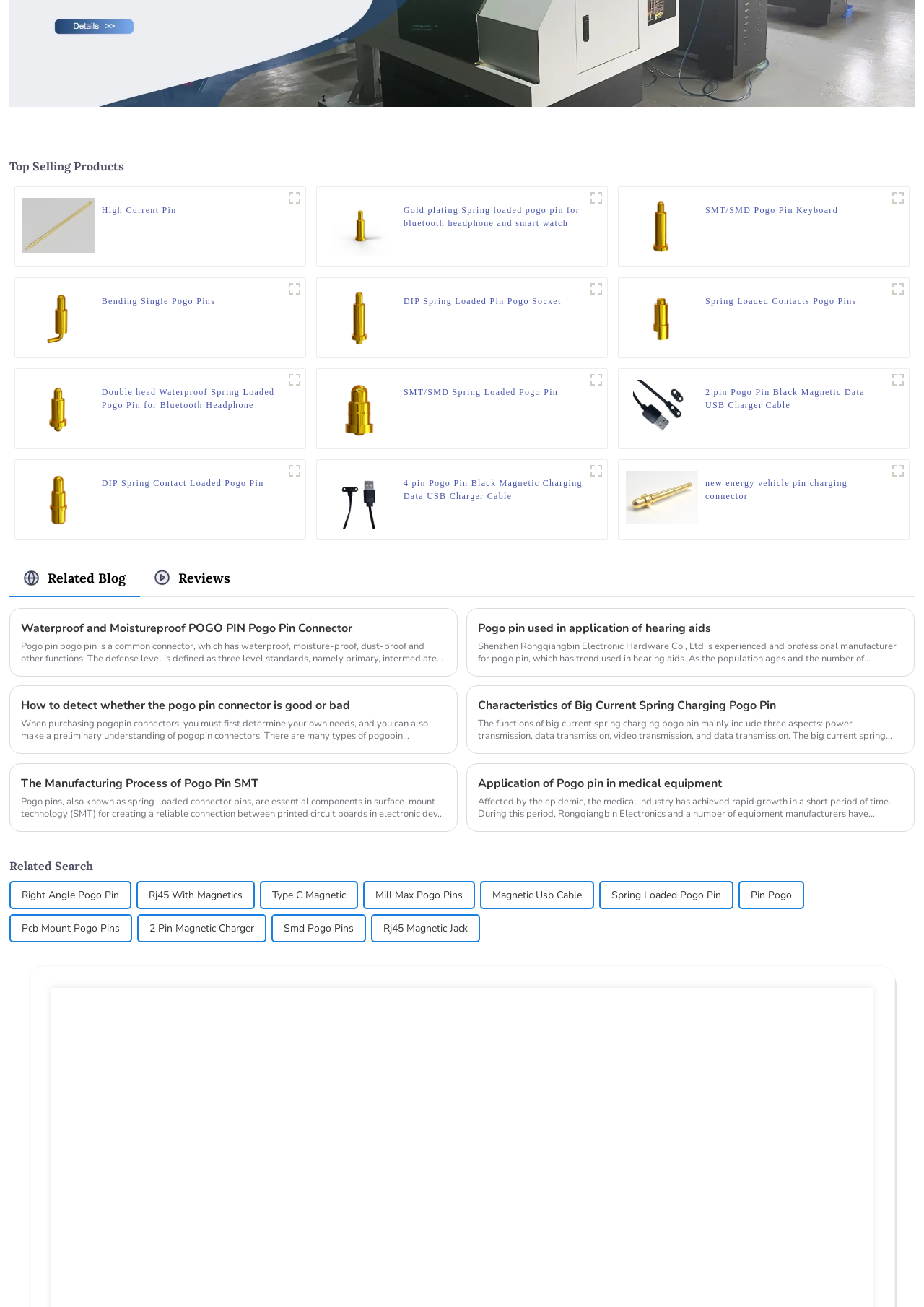Please locate the bounding box coordinates for the element that should be clicked to achieve the following instruction: "View DIP Spring Loaded Pin Pogo Socket product". Ensure the coordinates are given as four float numbers between 0 and 1, i.e., [left, top, right, bottom].

[0.437, 0.226, 0.608, 0.245]